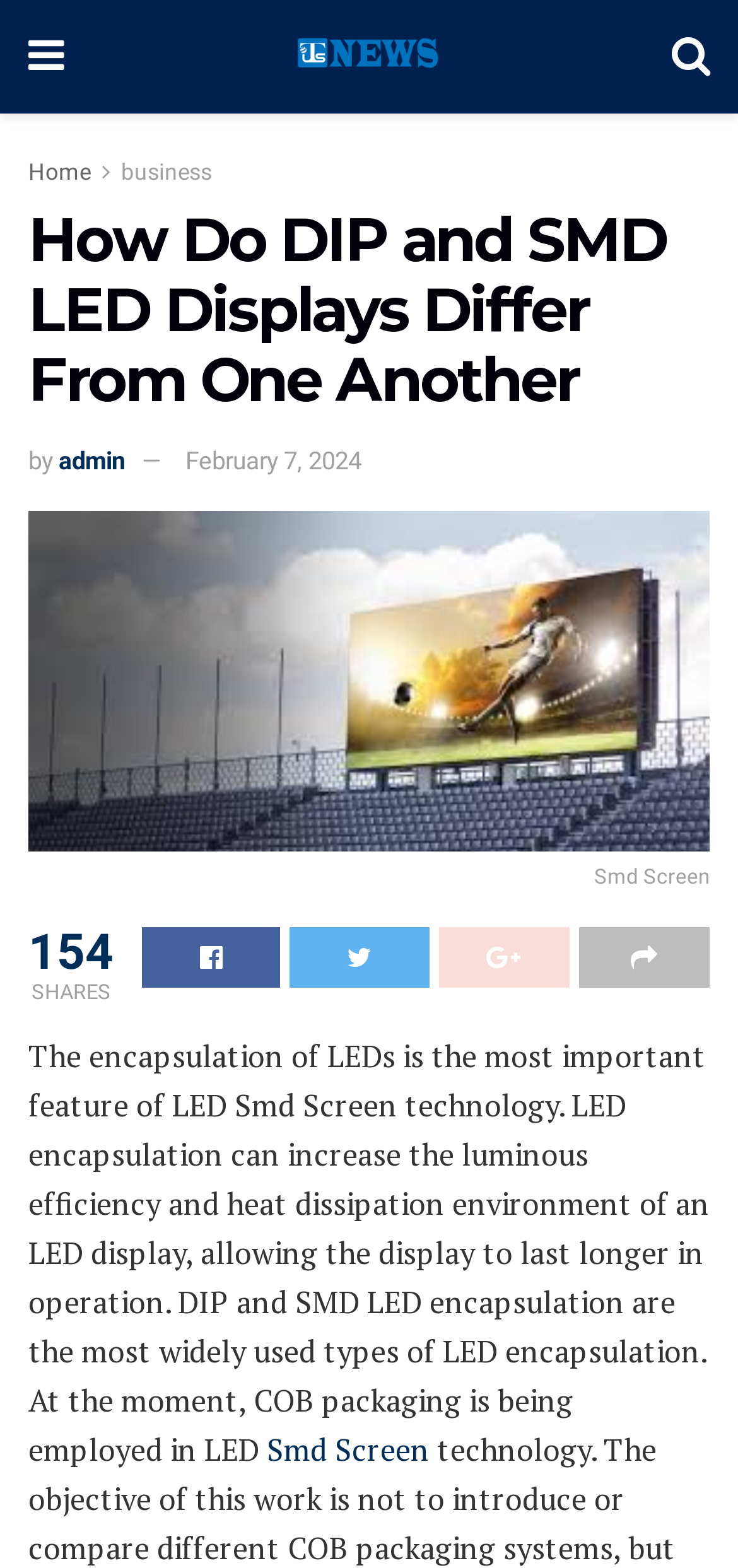What is the author of the article?
Please answer the question with as much detail and depth as you can.

The author of the article can be found by looking at the text 'by' followed by a link with the text 'admin', which indicates the author of the article.